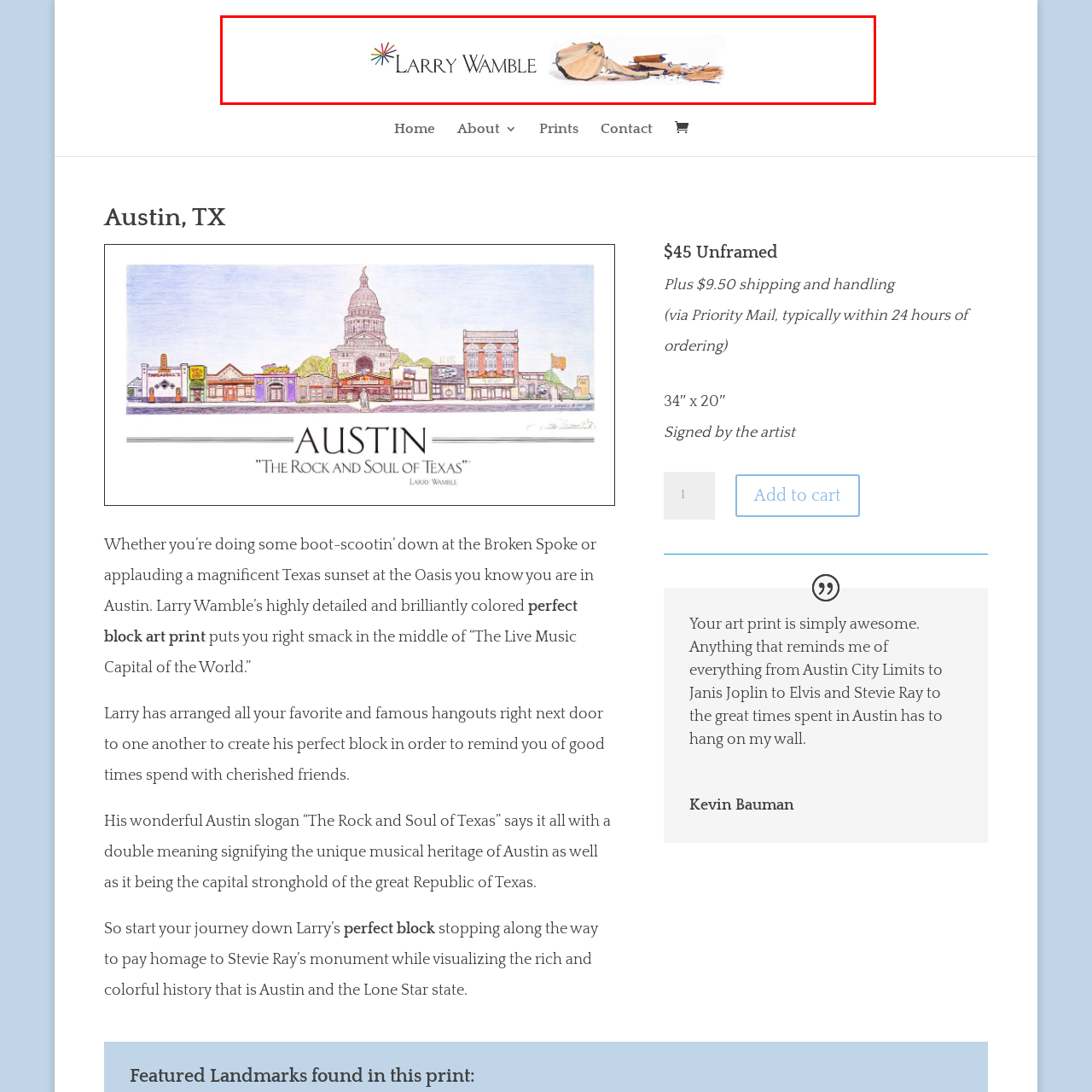Observe the image within the red-bordered area and respond to the following question in detail, making use of the visual information: What is the shape of the emblem in the logo?

The caption describes the logo as featuring a colorful star emblem to the left of the artist's name, which reflects the artist's style and suggests creativity and a connection to the city.